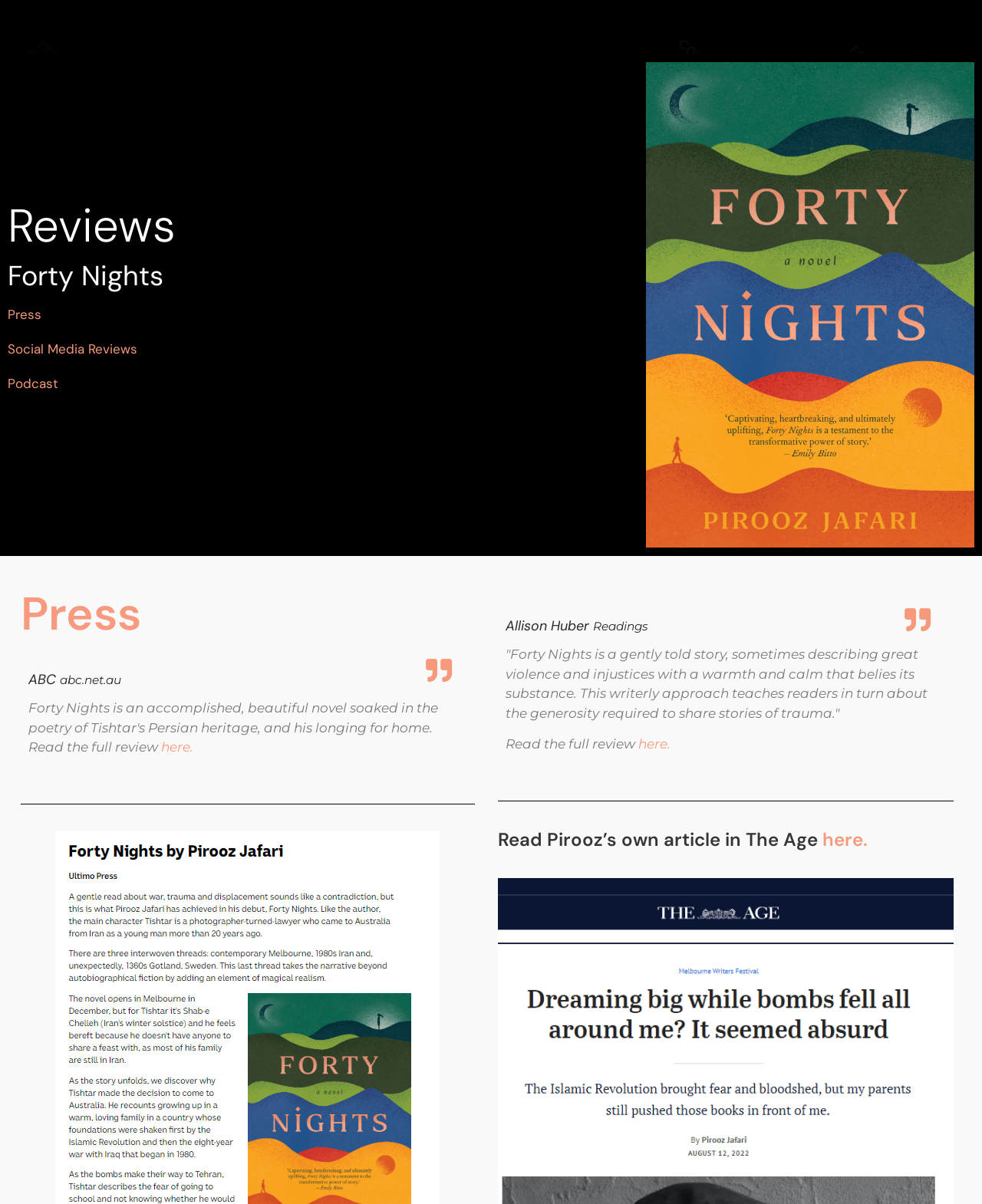Write an extensive caption that covers every aspect of the webpage.

The webpage is about Forty Nights Reviews, with a top navigation menu consisting of five links: TRACK C CONSULTING, ABOUT, WORK, FORUMS, and COLLABORATORS, followed by a prominent link to FORTY NIGHTS. 

Below the navigation menu, there is a heading "Reviews" and a static text "Forty Nights". Underneath, there are three links: Press, Social Media Reviews, and Podcast. 

To the right of these links, there is an image of the book cover "forty nights book cover pirooz jafari", taking up a significant portion of the page. 

Further down, there is a section with a heading "Press", containing a review from ABC, with a quote from Allison Huber of Readings, describing the book "Forty Nights" as "a gently told story". The review is followed by a link to read the full review. 

Below this review, there is a static text "Read Pirooz’s own article in The Age", with a link to read the article.